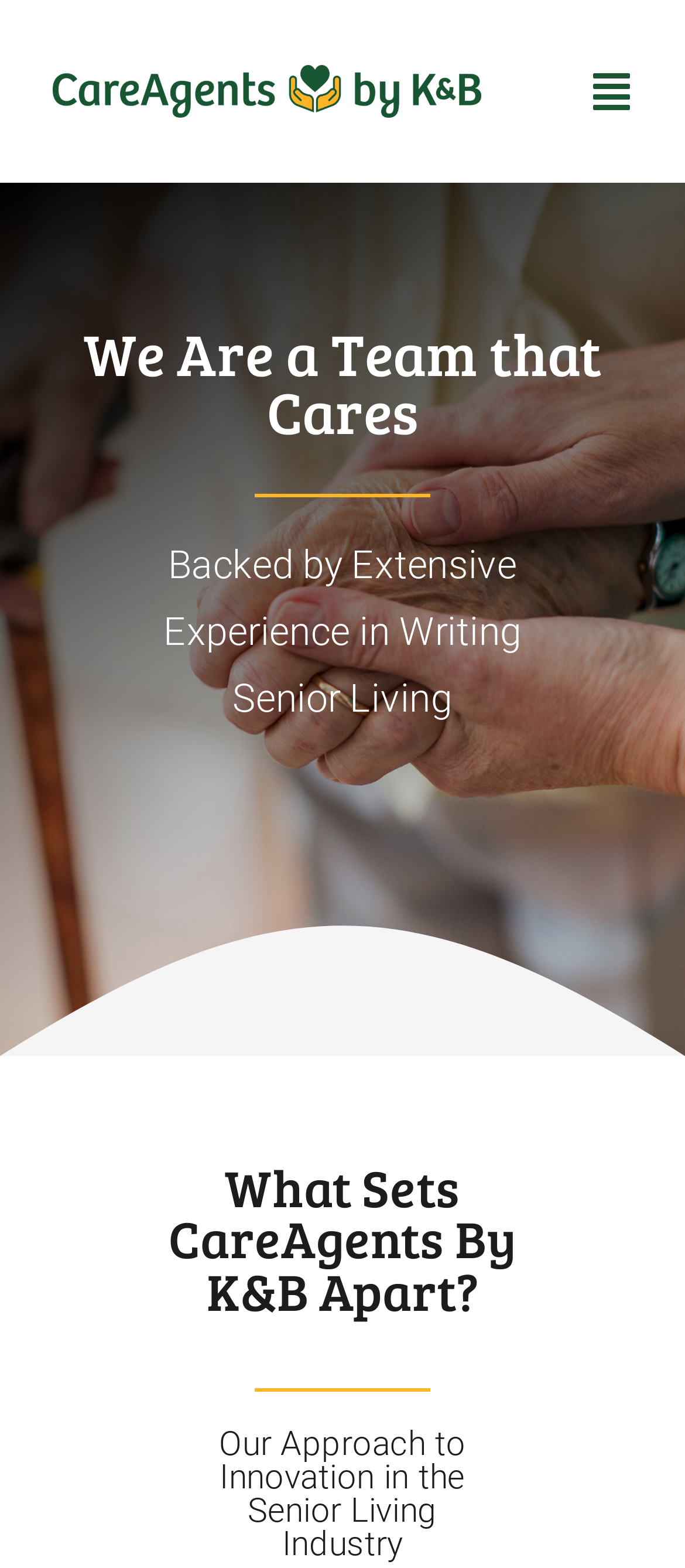Generate a detailed explanation of the webpage's features and information.

The webpage is about CareAgents, a team that cares and has extensive experience in writing senior living. At the top left corner, there is a logo of CareAgents. To the right of the logo, there is a mobile menu button that can be toggled to expand or collapse the navigation menu. The navigation menu contains links to different sections of the website, including Home, About, Applications, Submit a Claim, and Contact Us.

Below the navigation menu, there is a heading that reads "We Are a Team that Cares" in a prominent font. Underneath this heading, there is a paragraph of text that describes the team's experience in writing senior living. 

To the right of this text, there is a large image that takes up most of the width of the page. Below the image, there is another heading that asks "What Sets CareAgents By K&B Apart?" followed by a paragraph of text that describes the team's approach to innovation in the senior living industry.